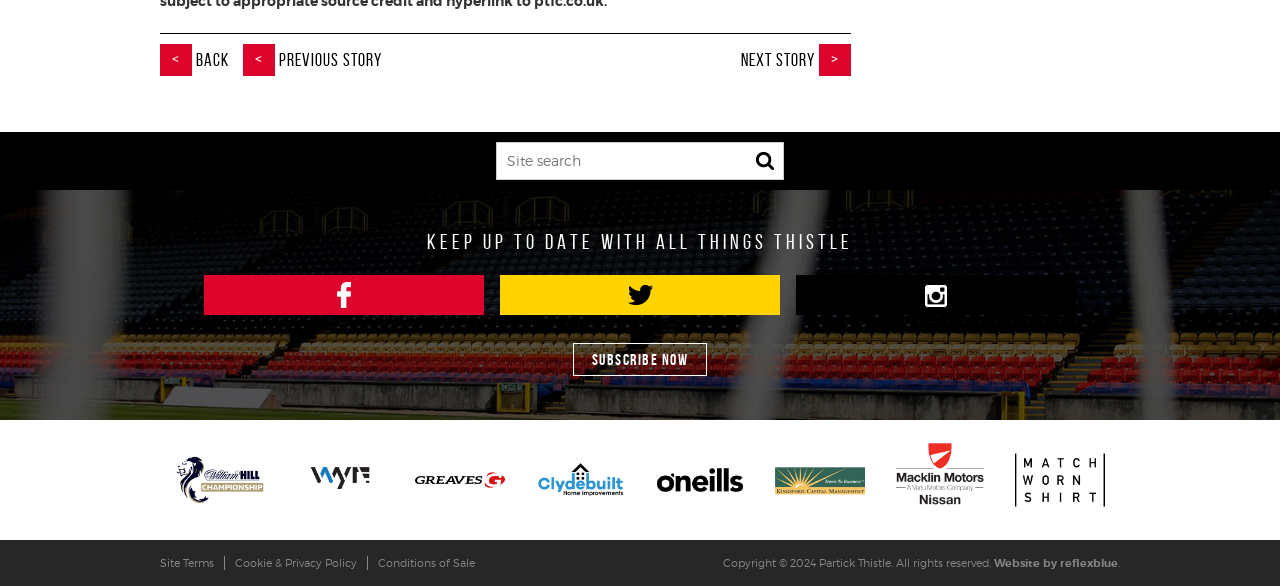Given the element description, predict the bounding box coordinates in the format (top-left x, top-left y, bottom-right x, bottom-right y), using floating point numbers between 0 and 1: title="YouTube"

None